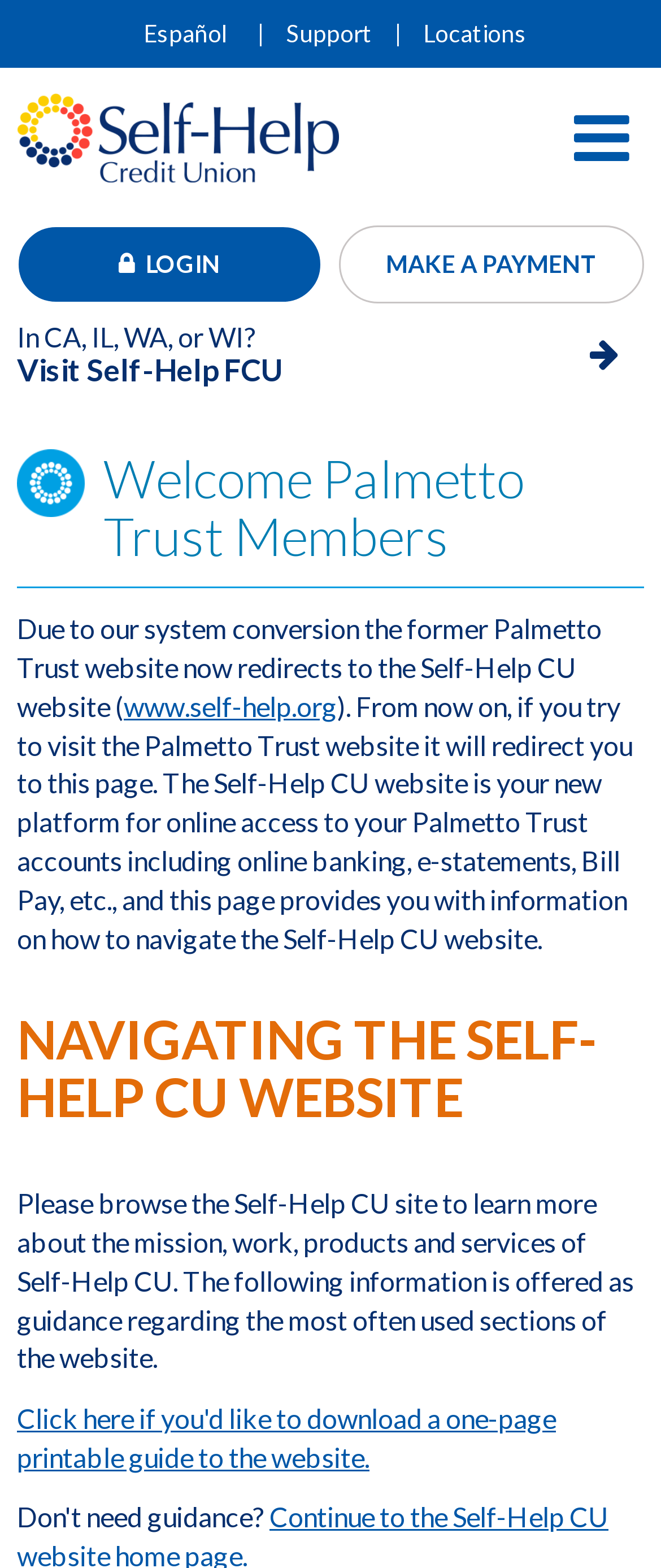Locate the bounding box coordinates of the area you need to click to fulfill this instruction: 'Visit the 'About' page'. The coordinates must be in the form of four float numbers ranging from 0 to 1: [left, top, right, bottom].

None